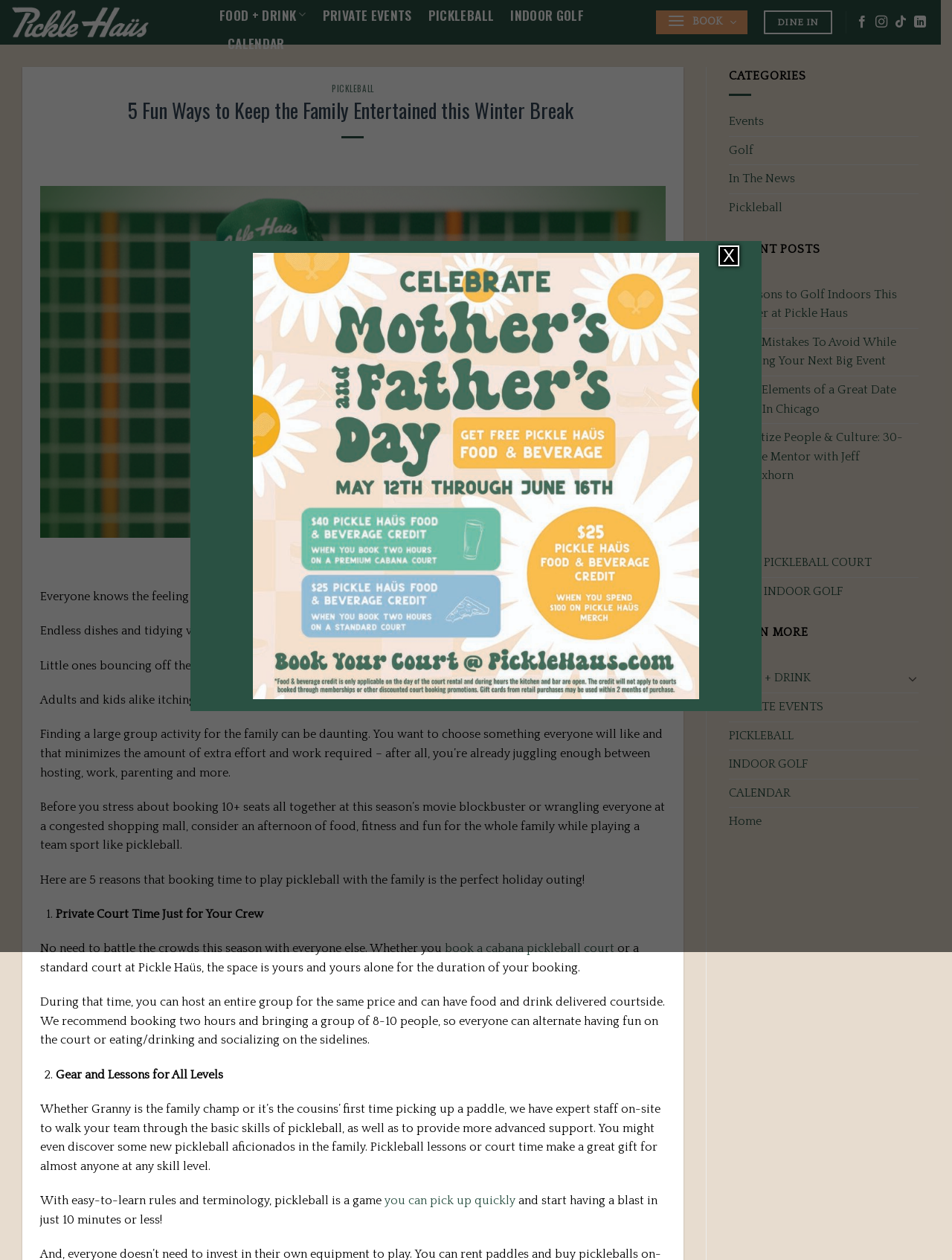Please answer the following question using a single word or phrase: 
What type of lessons are offered at Pickle Haus?

Pickleball lessons